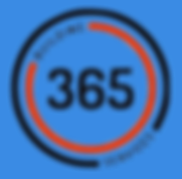Please examine the image and provide a detailed answer to the question: What season did 365 Building Services start sponsoring Southbrook FC?

According to the caption, the sponsorship emphasizes the club's commitment to community involvement and support from local businesses, and it started as of the 2023/24 season.